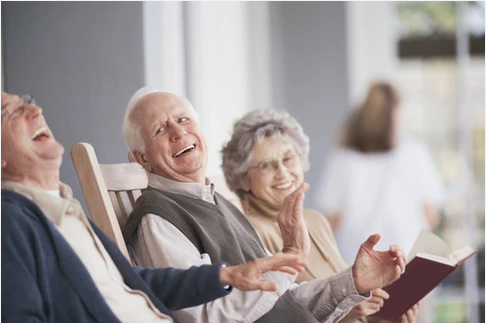Summarize the image with a detailed description that highlights all prominent details.

In a warm, inviting setting, three seniors share a joyful moment together. The central figure, an older man with a bright smile, exudes happiness as he engages with his companions. To his left, a man with gray hair leans back in laughter, visibly enjoying the lighthearted conversation. On the right, a woman with curly hair and glasses beams with delight, appearing to recount a funny story or anecdote, while cradling a book in her hands. This image captures the essence of connection and vitality among older adults, emphasizing the theme of aging gracefully and the importance of community and laughter in their lives. The backdrop features soft, natural light, highlighting the cheerful atmosphere of camaraderie and joy.